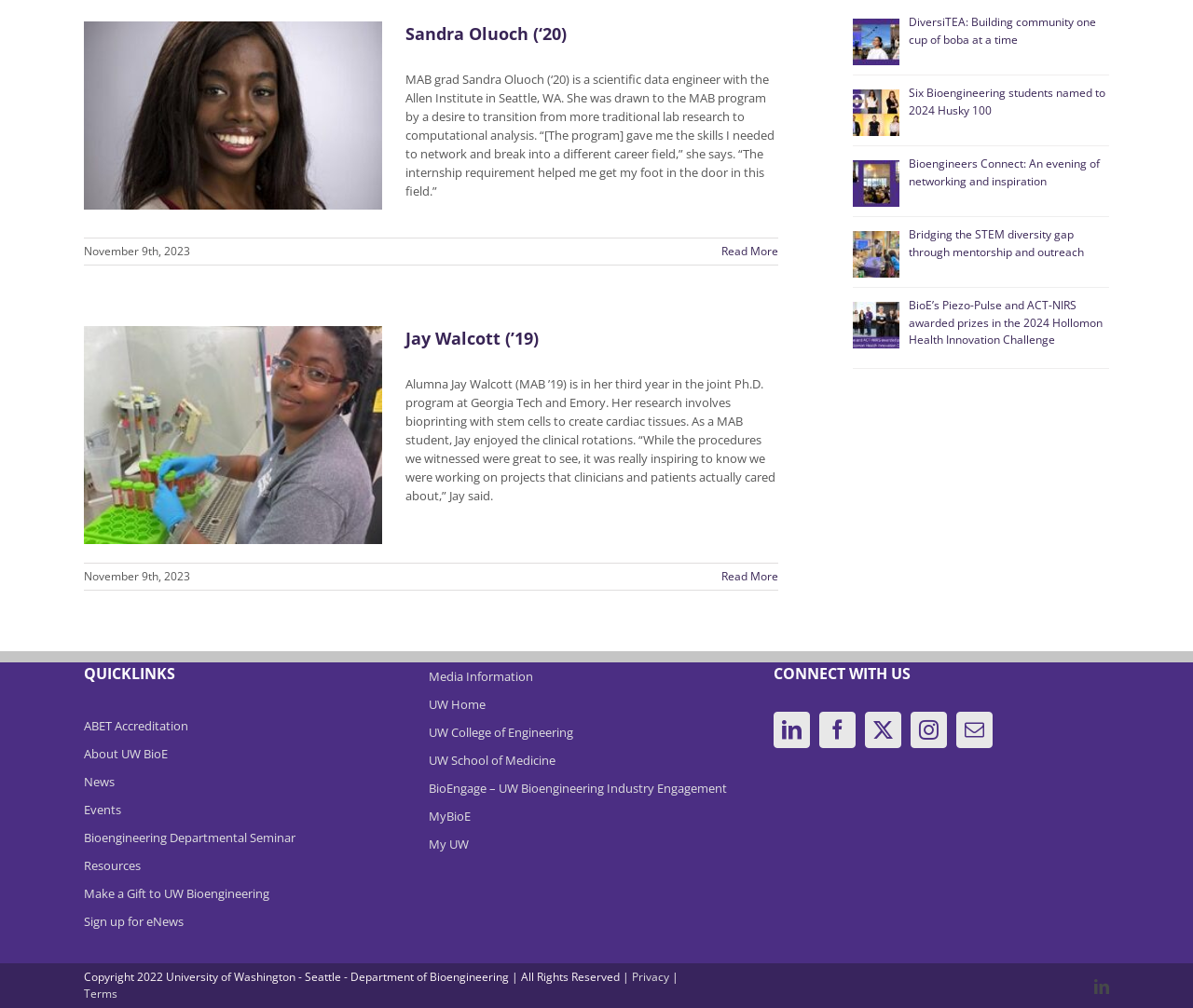Indicate the bounding box coordinates of the clickable region to achieve the following instruction: "Visit the UW Bioengineering homepage."

[0.359, 0.685, 0.641, 0.713]